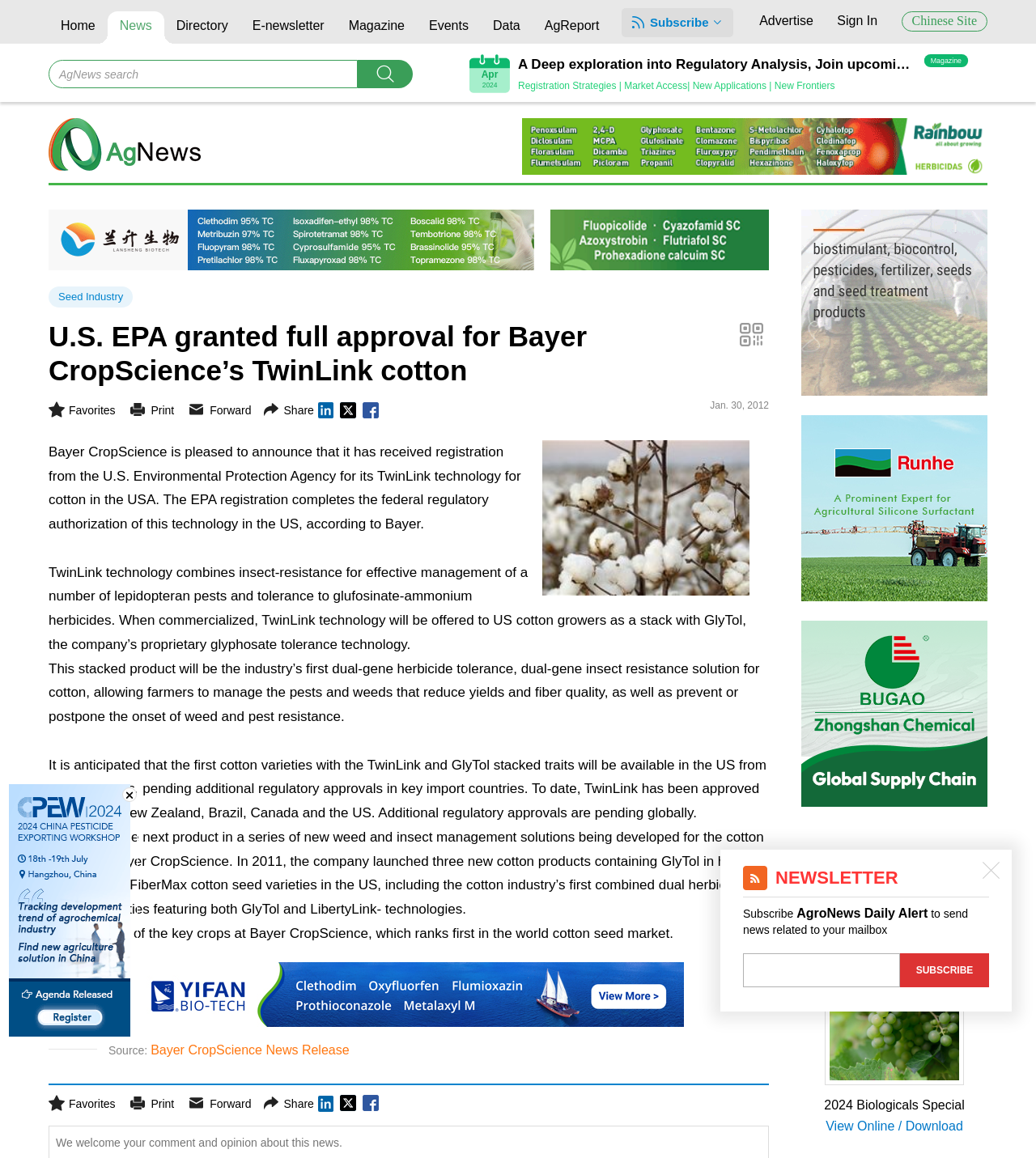What is the main heading displayed on the webpage? Please provide the text.

U.S. EPA granted full approval for Bayer CropScience’s TwinLink cotton